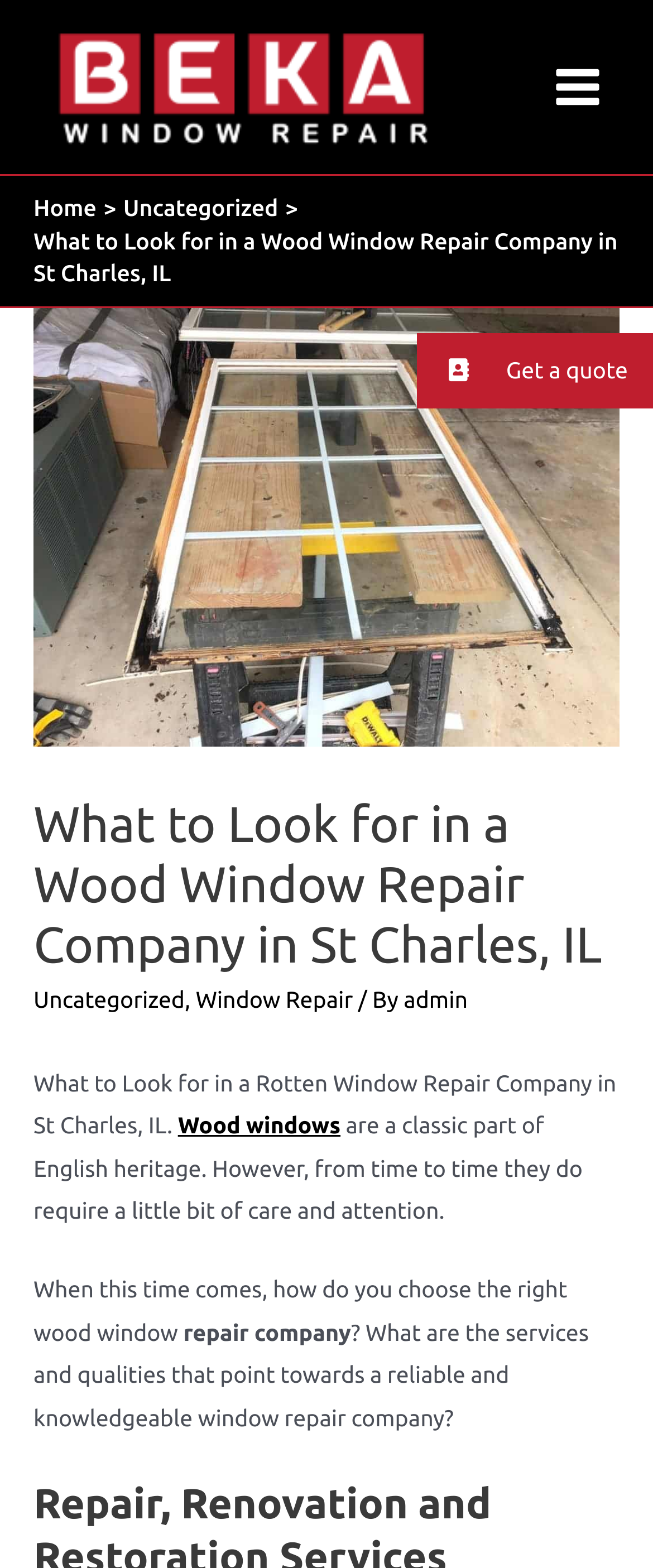Please analyze the image and provide a thorough answer to the question:
What is the topic of the main article?

The topic of the main article is determined by analyzing the header elements and the static text elements, which suggest that the article is about wood window repair companies in St Charles, IL.